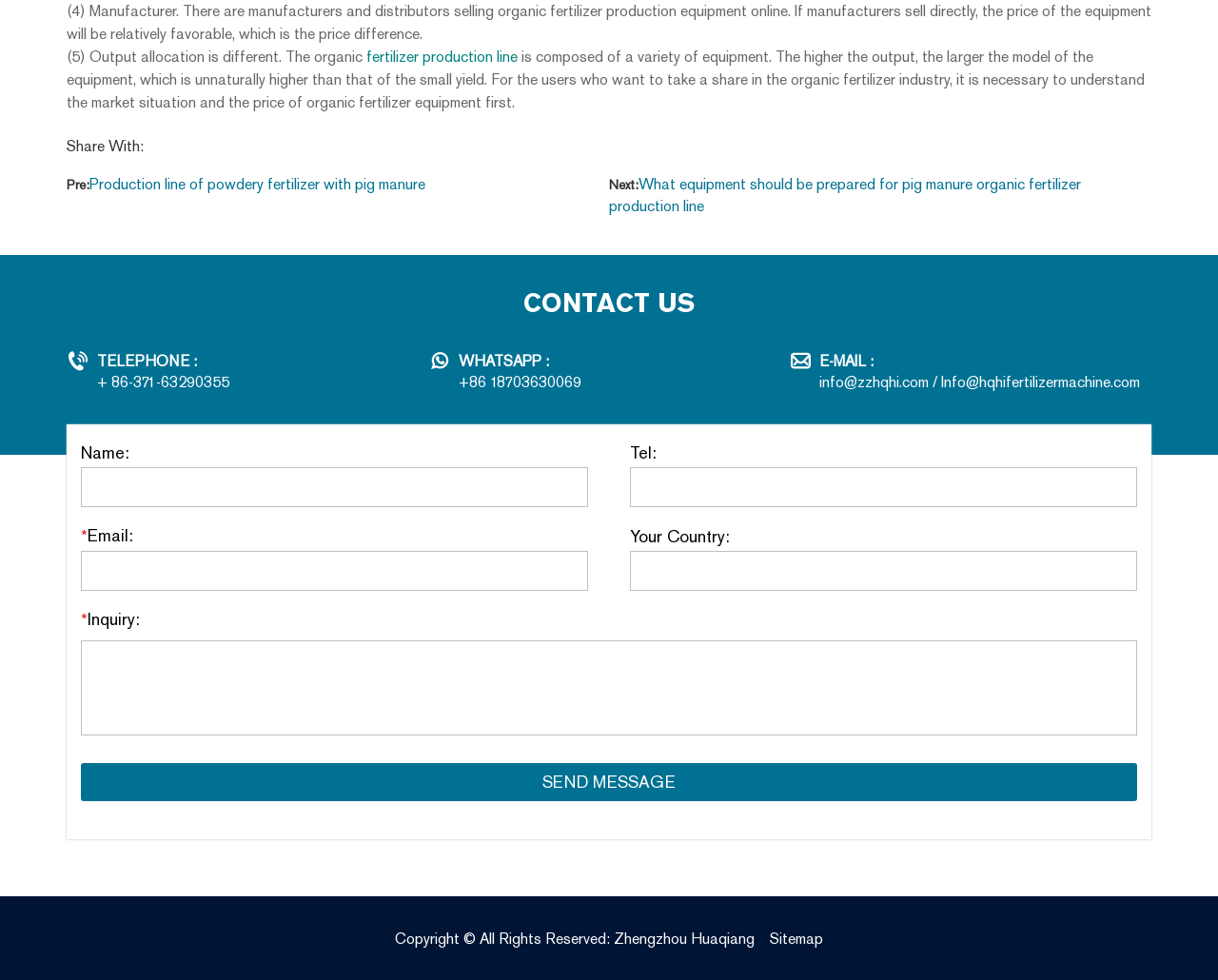Find the bounding box coordinates for the HTML element described as: "fertilizer production line". The coordinates should consist of four float values between 0 and 1, i.e., [left, top, right, bottom].

[0.301, 0.049, 0.425, 0.067]